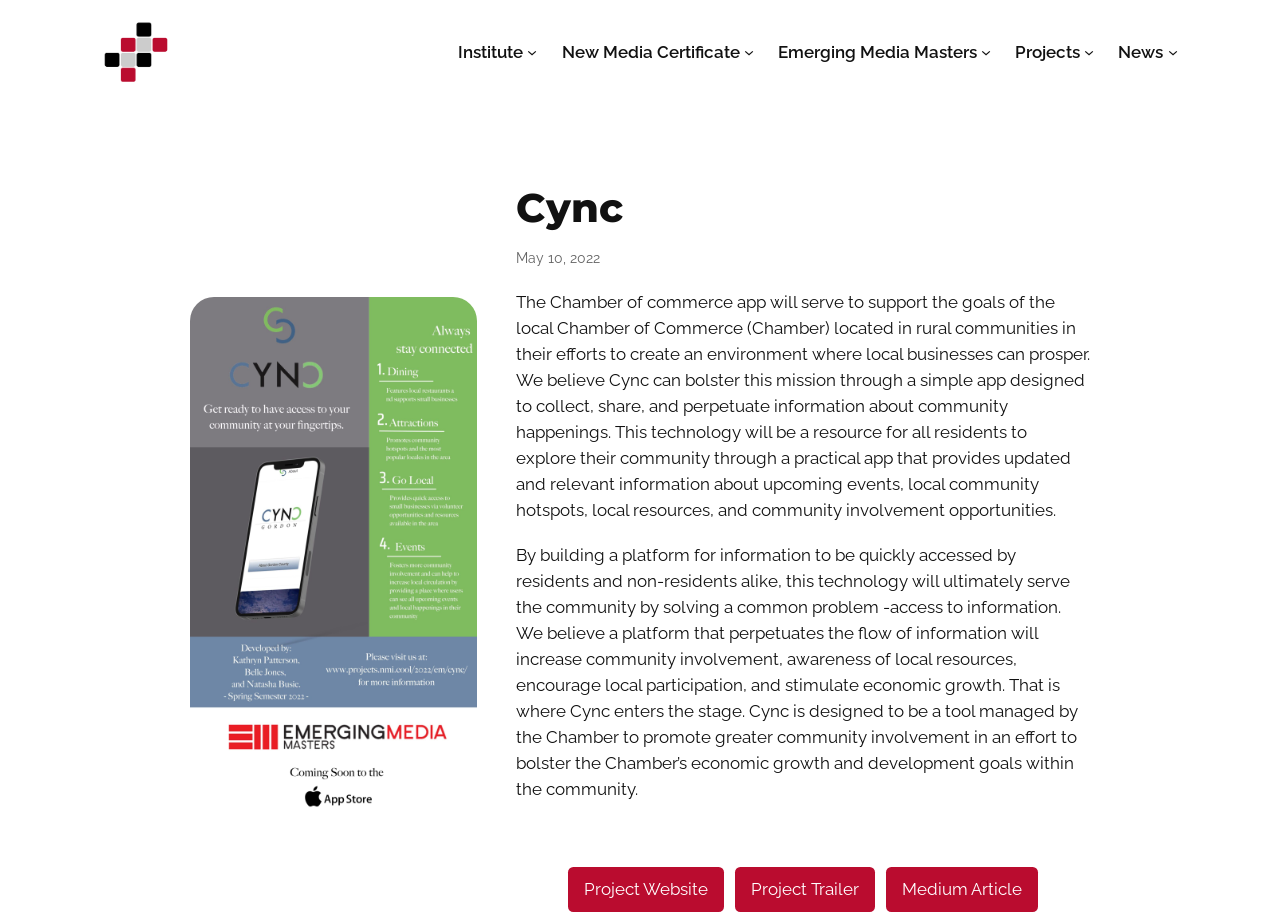Determine the bounding box coordinates for the area that needs to be clicked to fulfill this task: "Click the Institute link". The coordinates must be given as four float numbers between 0 and 1, i.e., [left, top, right, bottom].

[0.358, 0.042, 0.409, 0.071]